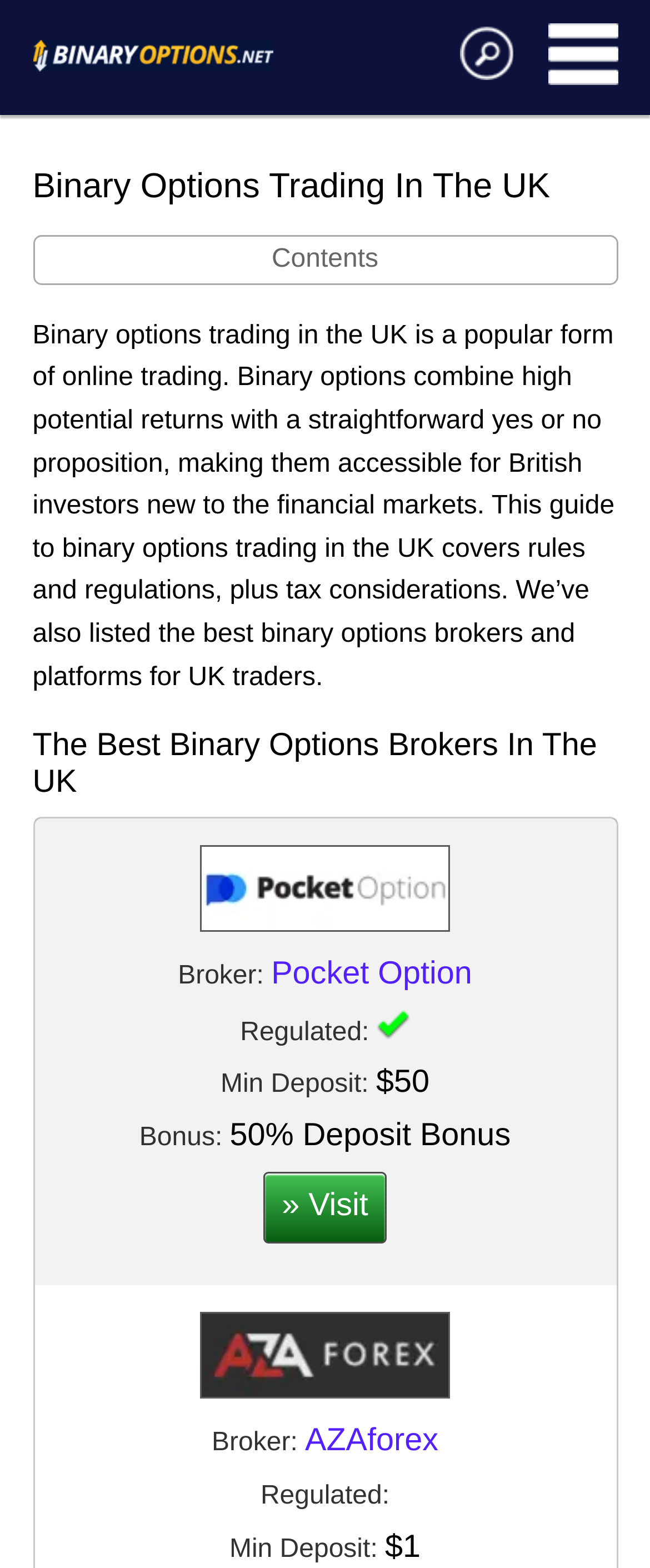Please determine the bounding box coordinates, formatted as (top-left x, top-left y, bottom-right x, bottom-right y), with all values as floating point numbers between 0 and 1. Identify the bounding box of the region described as: Purchase A Binary Options Contract

[0.129, 0.533, 0.947, 0.57]